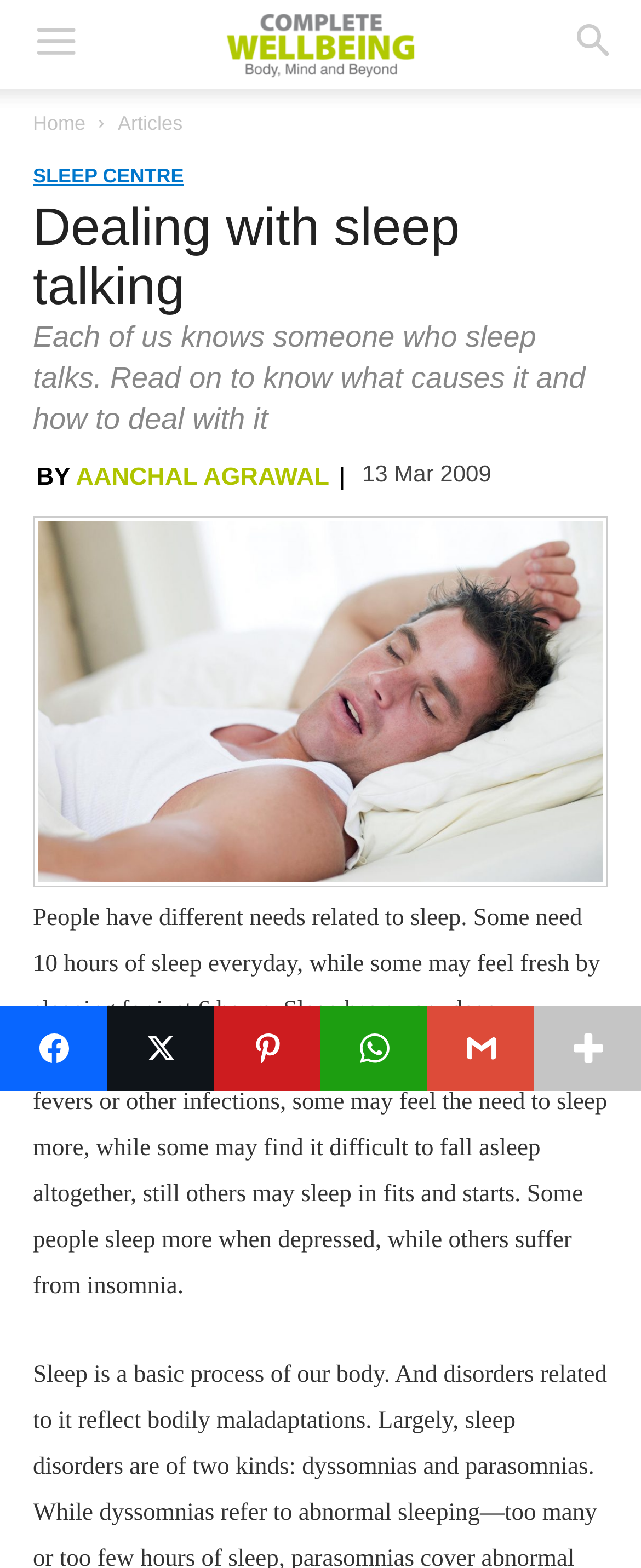Can you identify and provide the main heading of the webpage?

Dealing with sleep talking